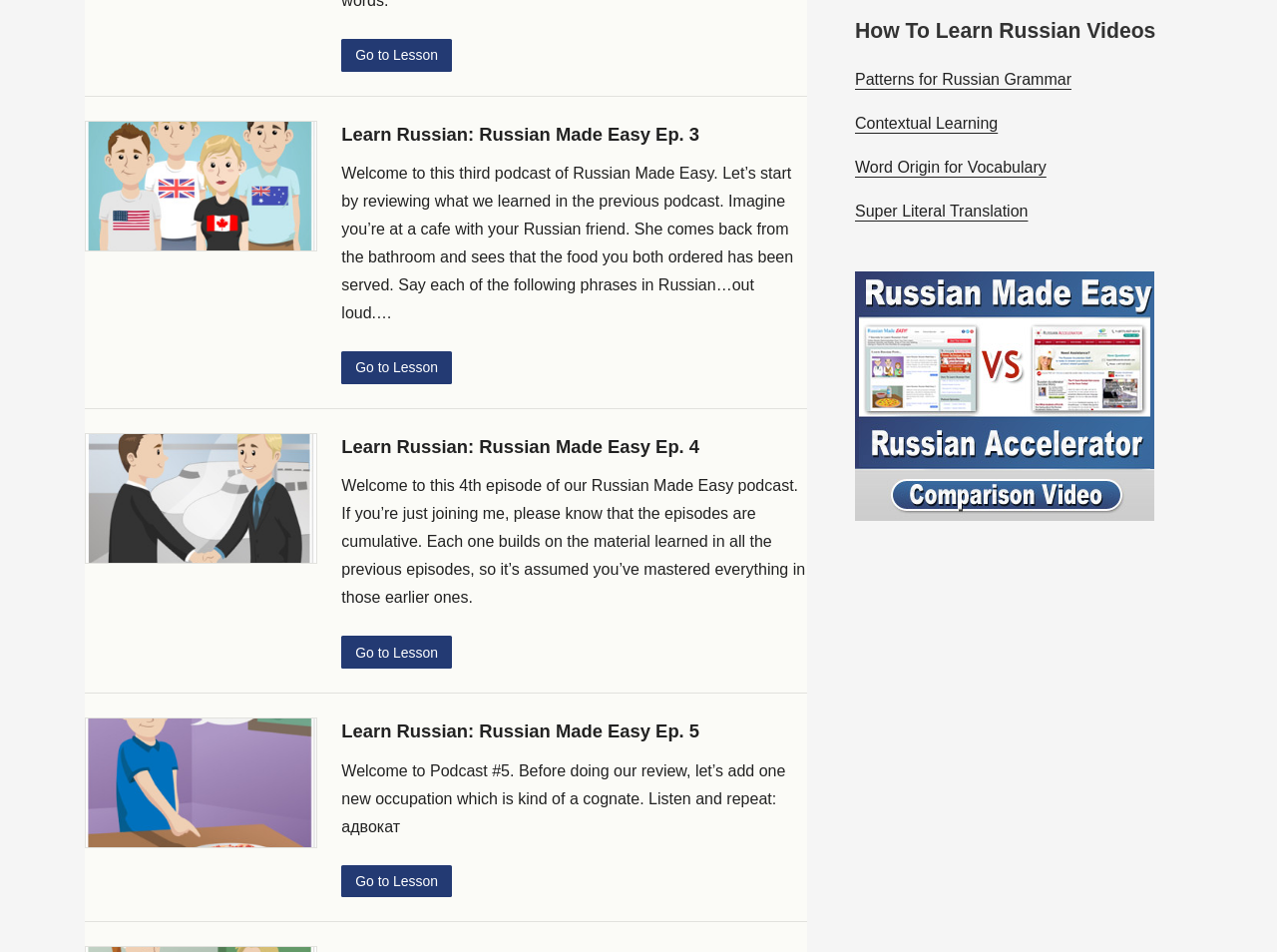Extract the bounding box coordinates for the UI element described by the text: "Contextual Learning". The coordinates should be in the form of [left, top, right, bottom] with values between 0 and 1.

[0.67, 0.121, 0.781, 0.139]